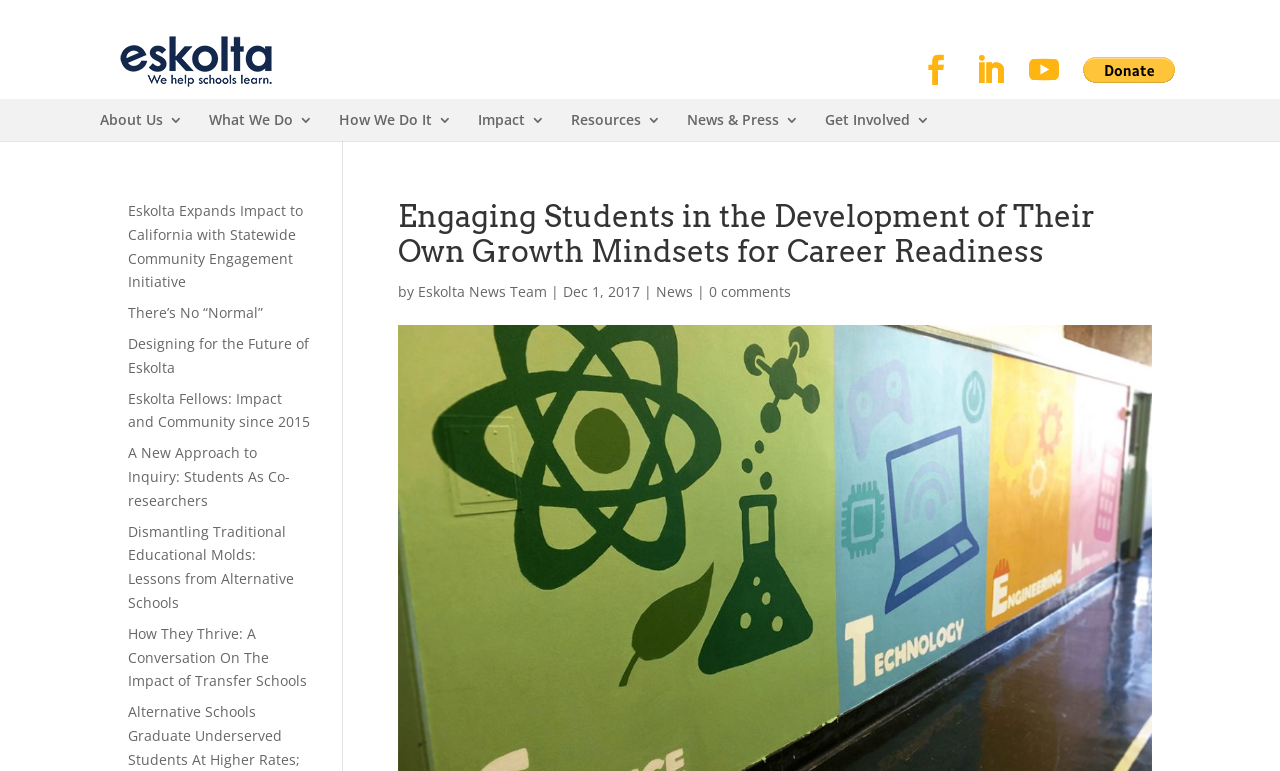Analyze the image and deliver a detailed answer to the question: What is the date of the news article?

I found the answer by looking at the top-right corner of the webpage, where there is a static text element with the date 'Dec 1, 2017'. This suggests that the news article was published on this date.